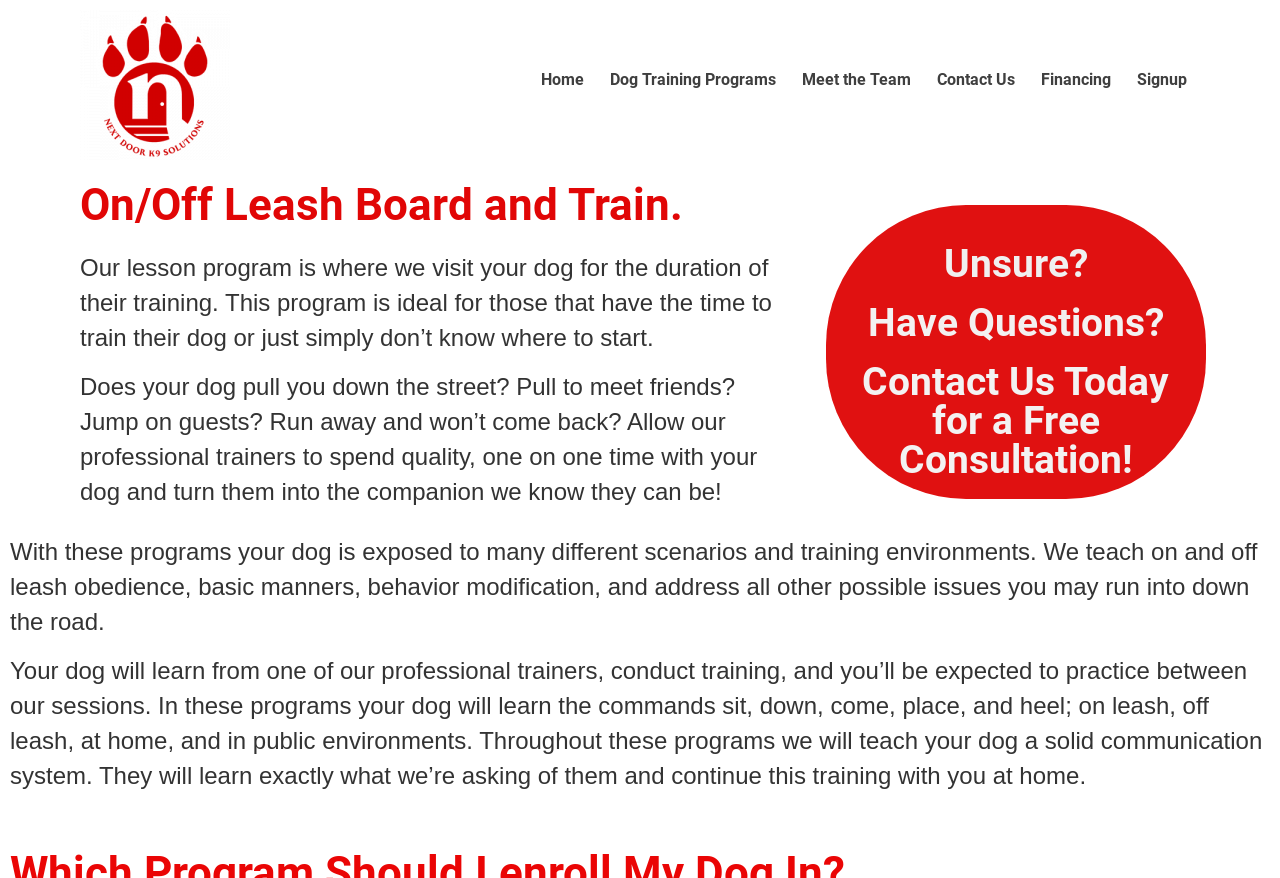Provide the text content of the webpage's main heading.

On/Off Leash Board and Train.